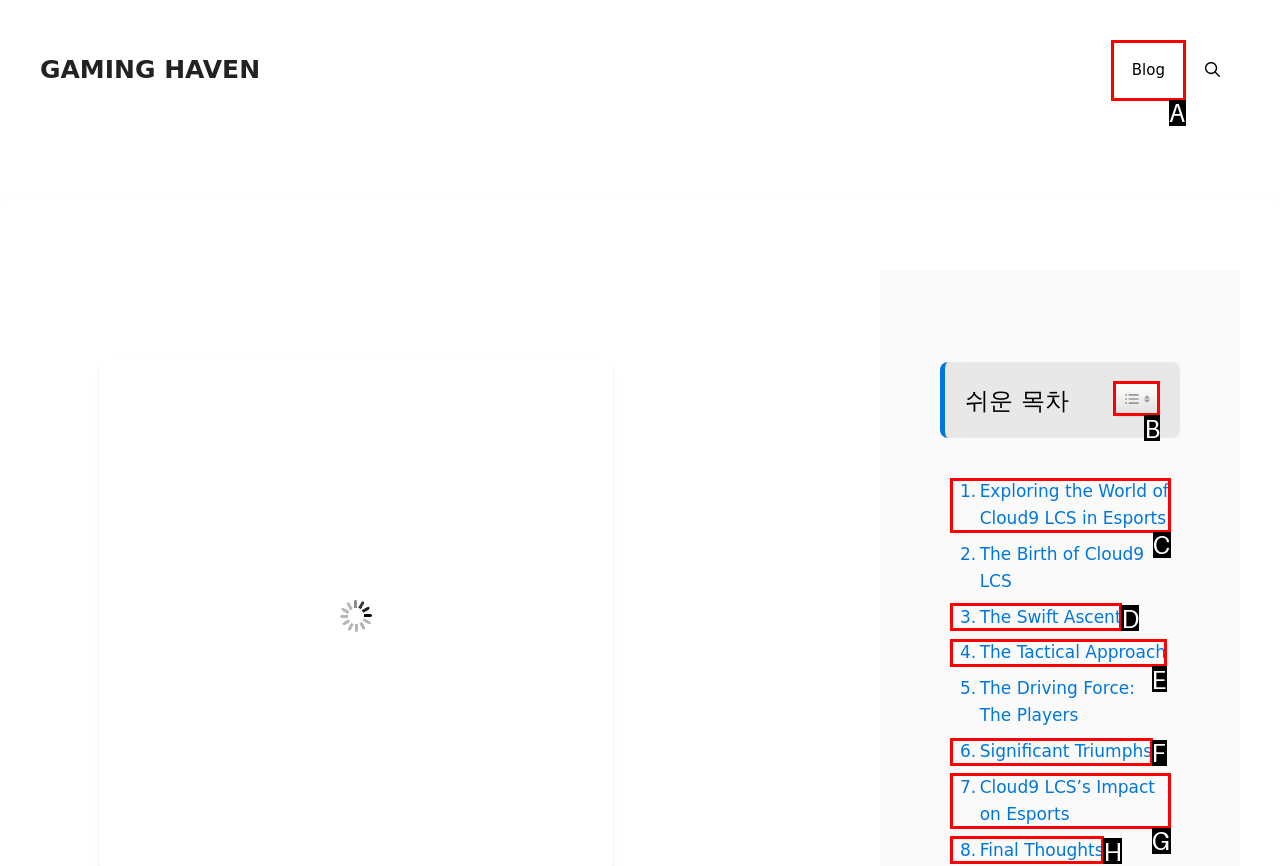Which option should I select to accomplish the task: toggle table of content? Respond with the corresponding letter from the given choices.

B